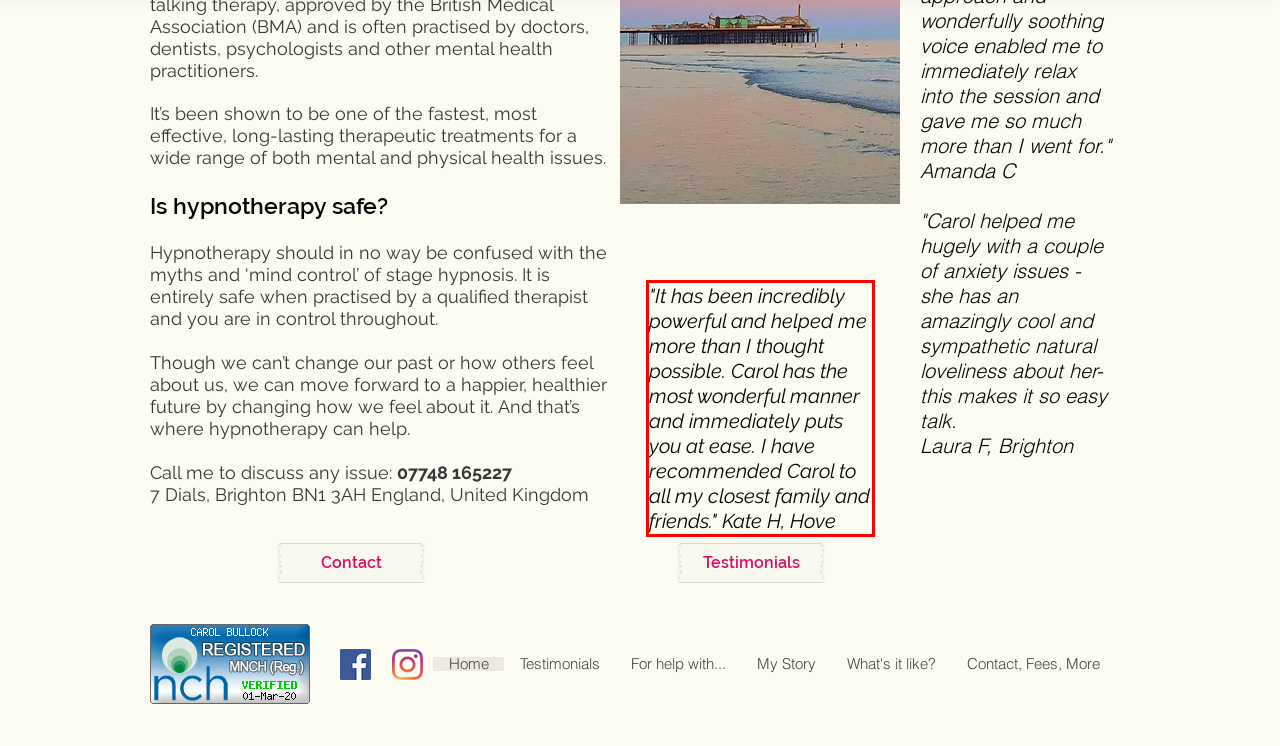Please examine the webpage screenshot and extract the text within the red bounding box using OCR.

"It has been incredibly powerful and helped me more than I thought possible. Carol has the most wonderful manner and immediately puts you at ease. I have recommended Carol to all my closest family and friends." Kate H, Hove